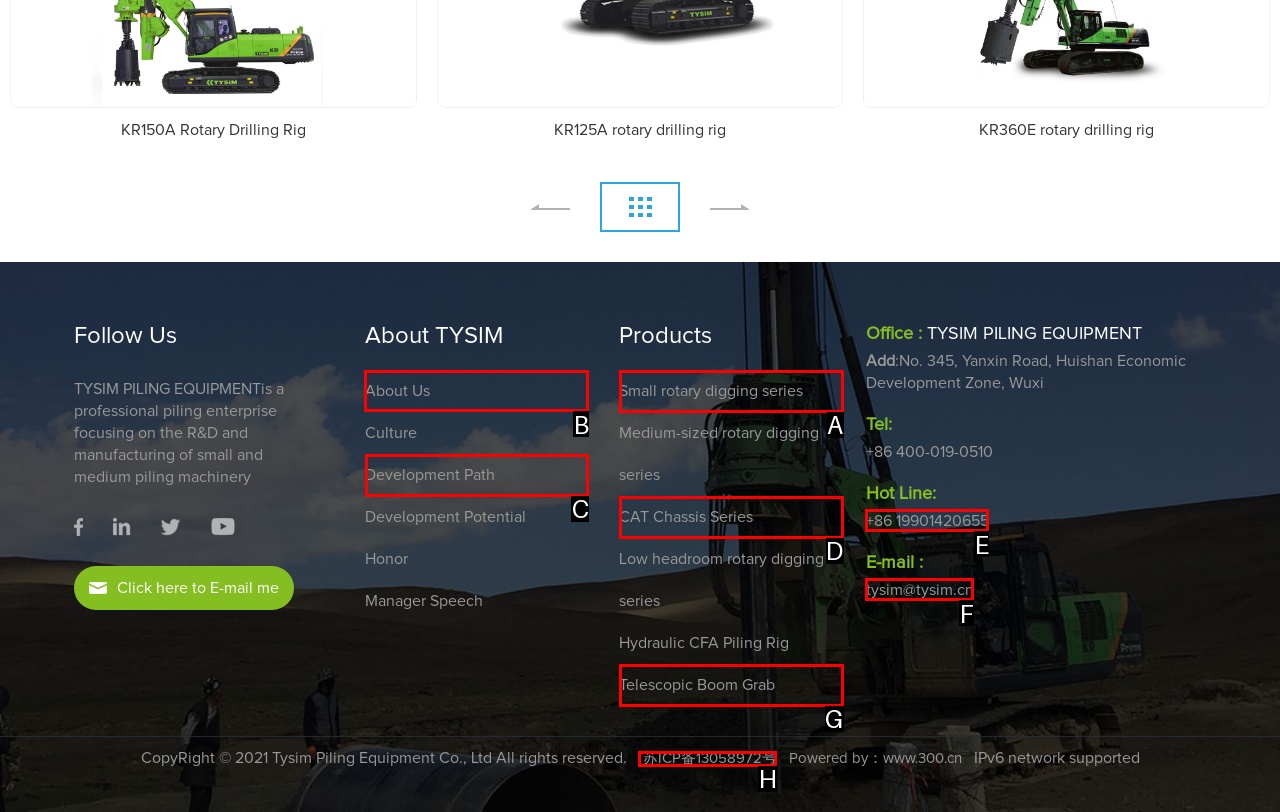Identify which HTML element to click to fulfill the following task: Click on the 'About Us' link. Provide your response using the letter of the correct choice.

B